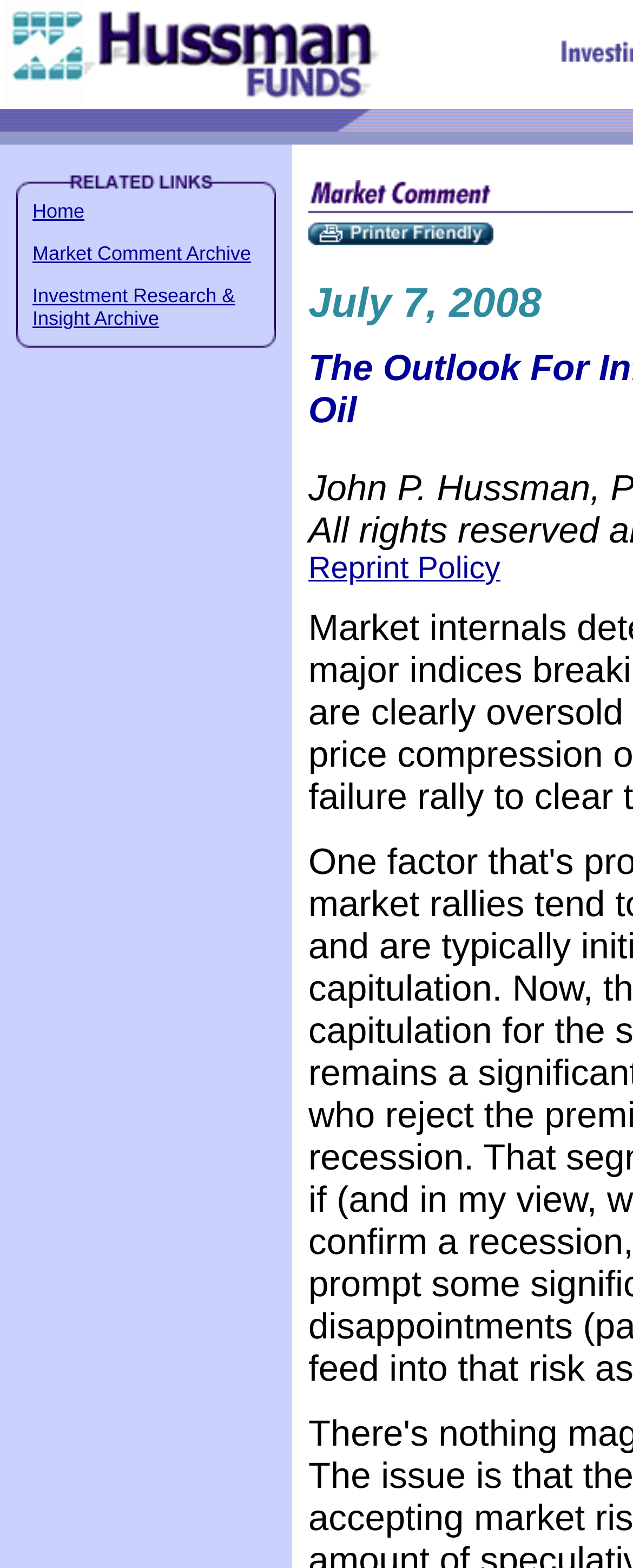Identify the bounding box for the UI element that is described as follows: "parent_node: July 7, 2008".

[0.487, 0.145, 0.779, 0.16]